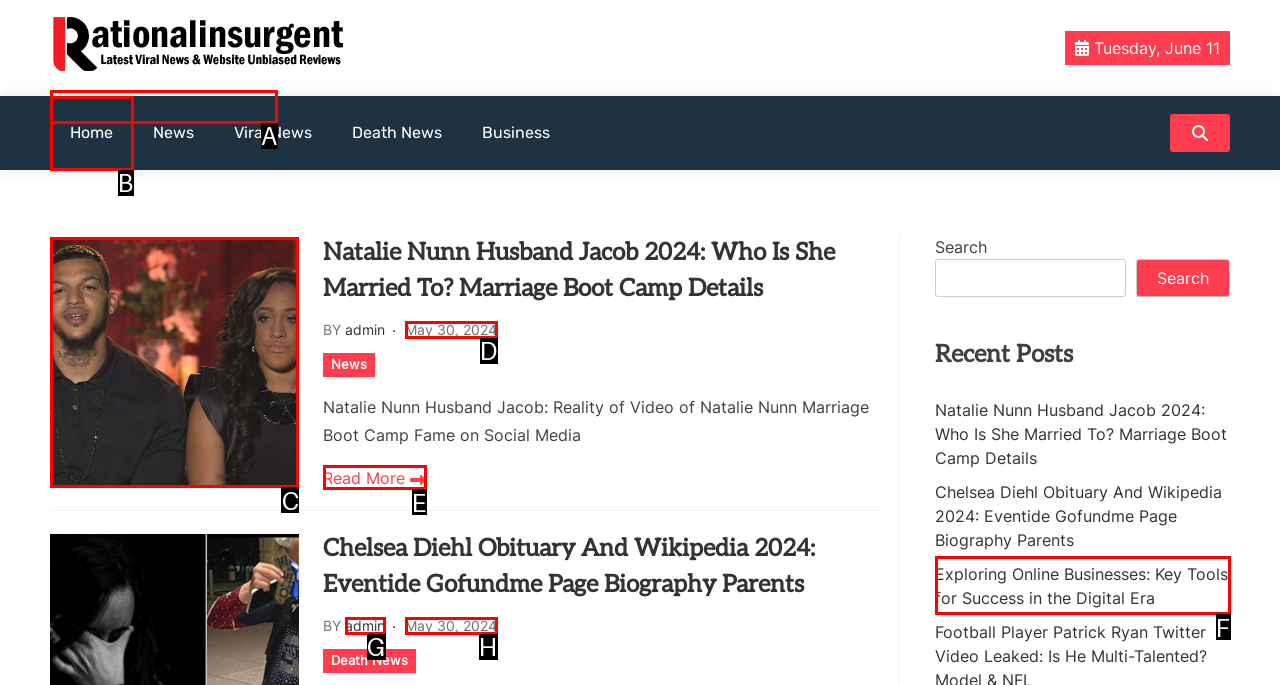What is the letter of the UI element you should click to Read the blog post '7/15/23 – Is It Possible to Pray Continuously?'? Provide the letter directly.

None